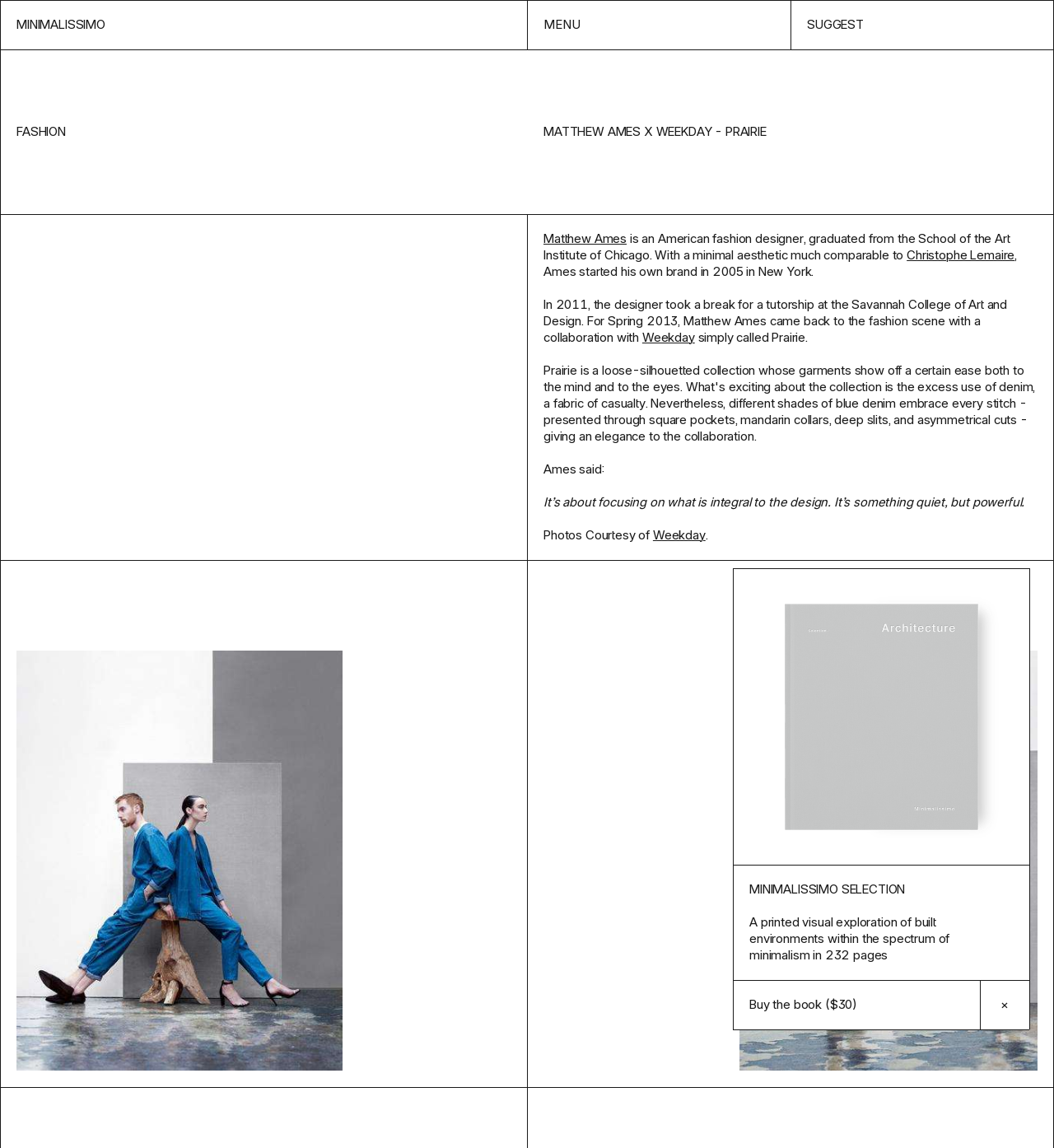What is Matthew Ames' profession?
Please answer the question with a detailed and comprehensive explanation.

Based on the webpage content, specifically the text 'Matthew Ames is an American fashion designer, graduated from the School of the Art Institute of Chicago.', we can infer that Matthew Ames is a fashion designer.